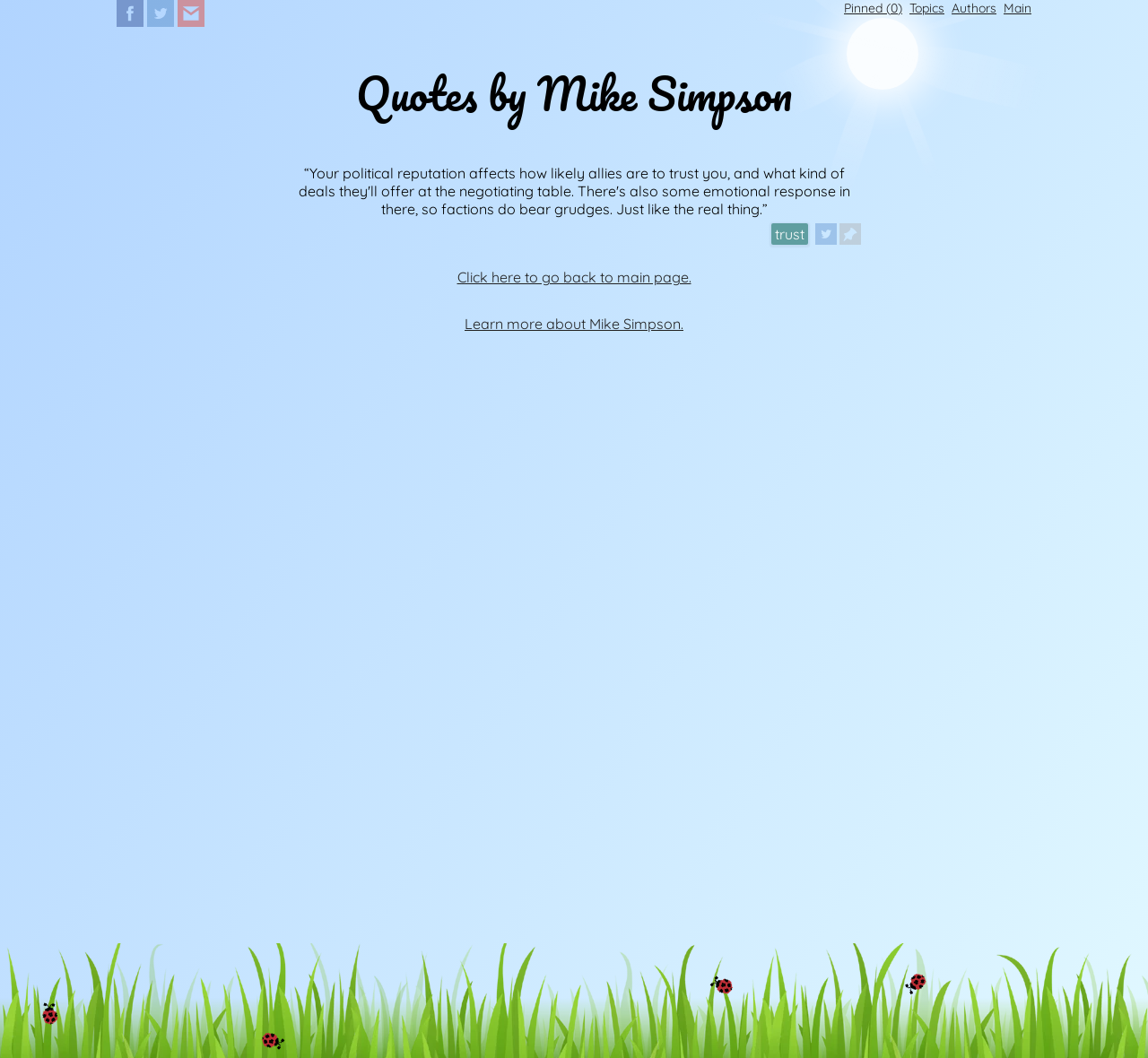Identify the bounding box coordinates of the clickable section necessary to follow the following instruction: "Tweet this quote". The coordinates should be presented as four float numbers from 0 to 1, i.e., [left, top, right, bottom].

[0.71, 0.218, 0.729, 0.235]